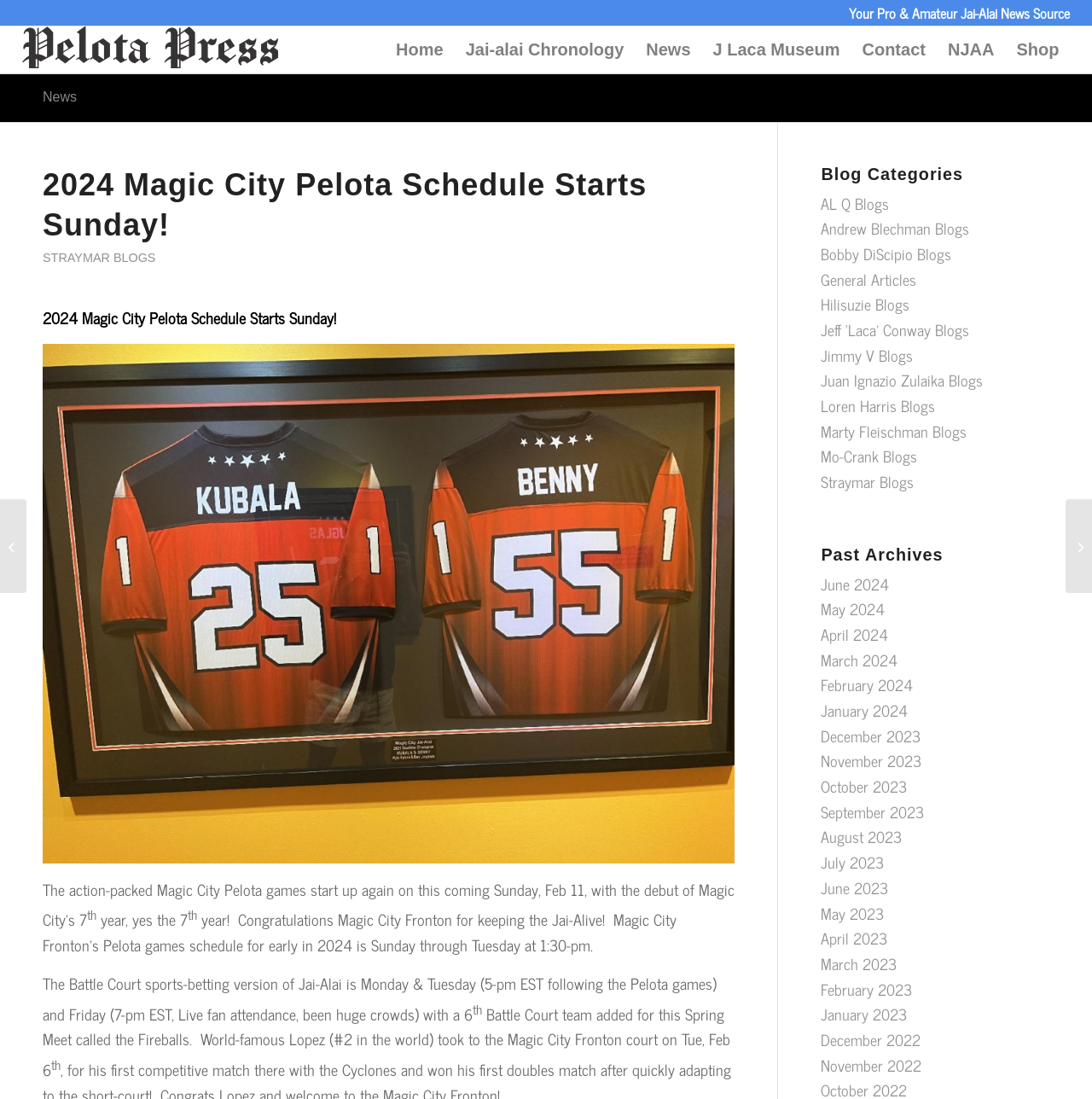Please determine the bounding box coordinates of the section I need to click to accomplish this instruction: "Click on the link 'The Doctor'".

None